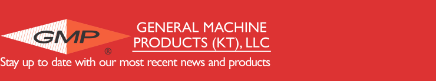What is the full name of the company beneath the acronym 'GMP'?
Provide an in-depth answer to the question, covering all aspects.

The logo showcases the acronym 'GMP' in bold letters, accompanied by the full name 'GENERAL MACHINE PRODUCTS (KT), LLC' beneath it.